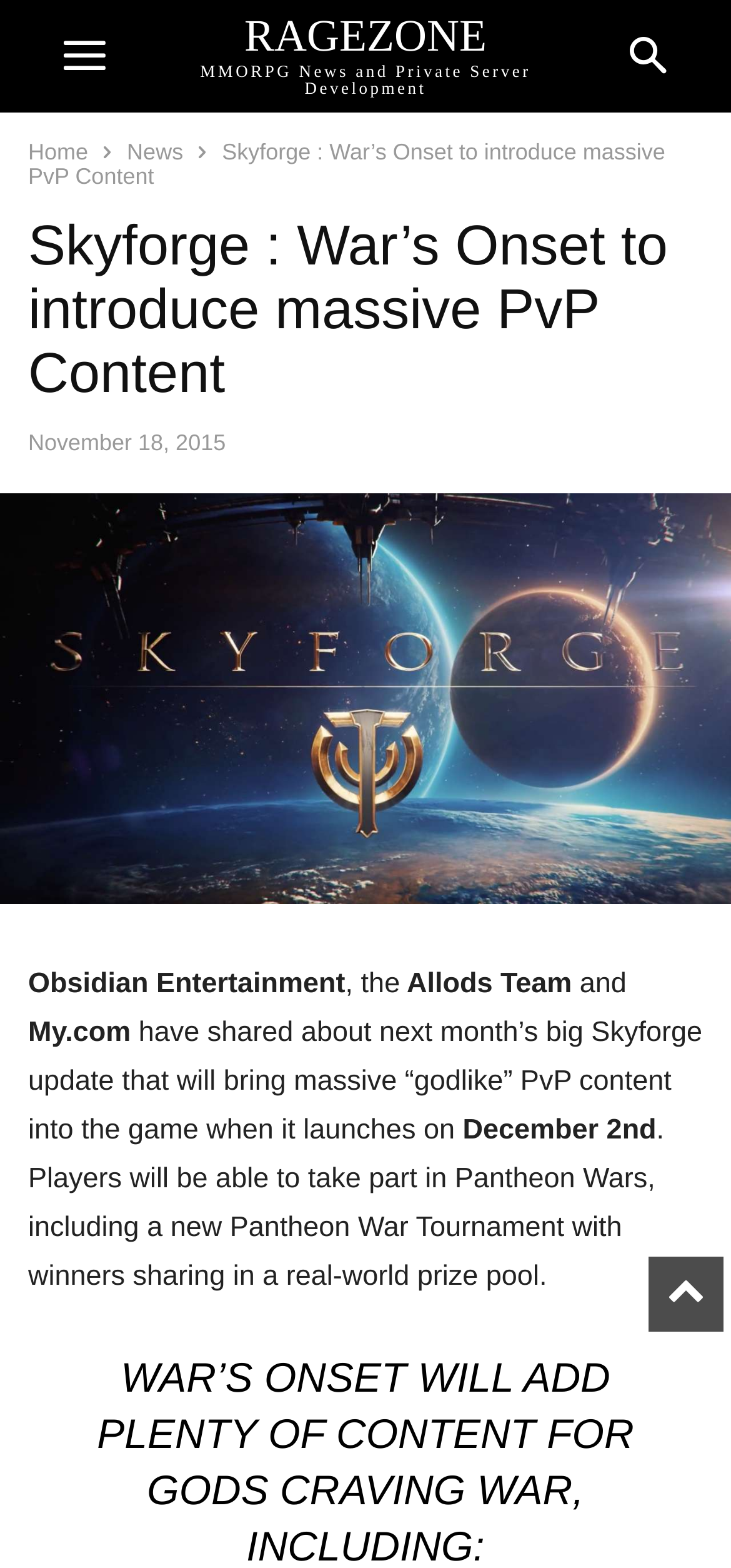When will the update be launched? Observe the screenshot and provide a one-word or short phrase answer.

December 2nd